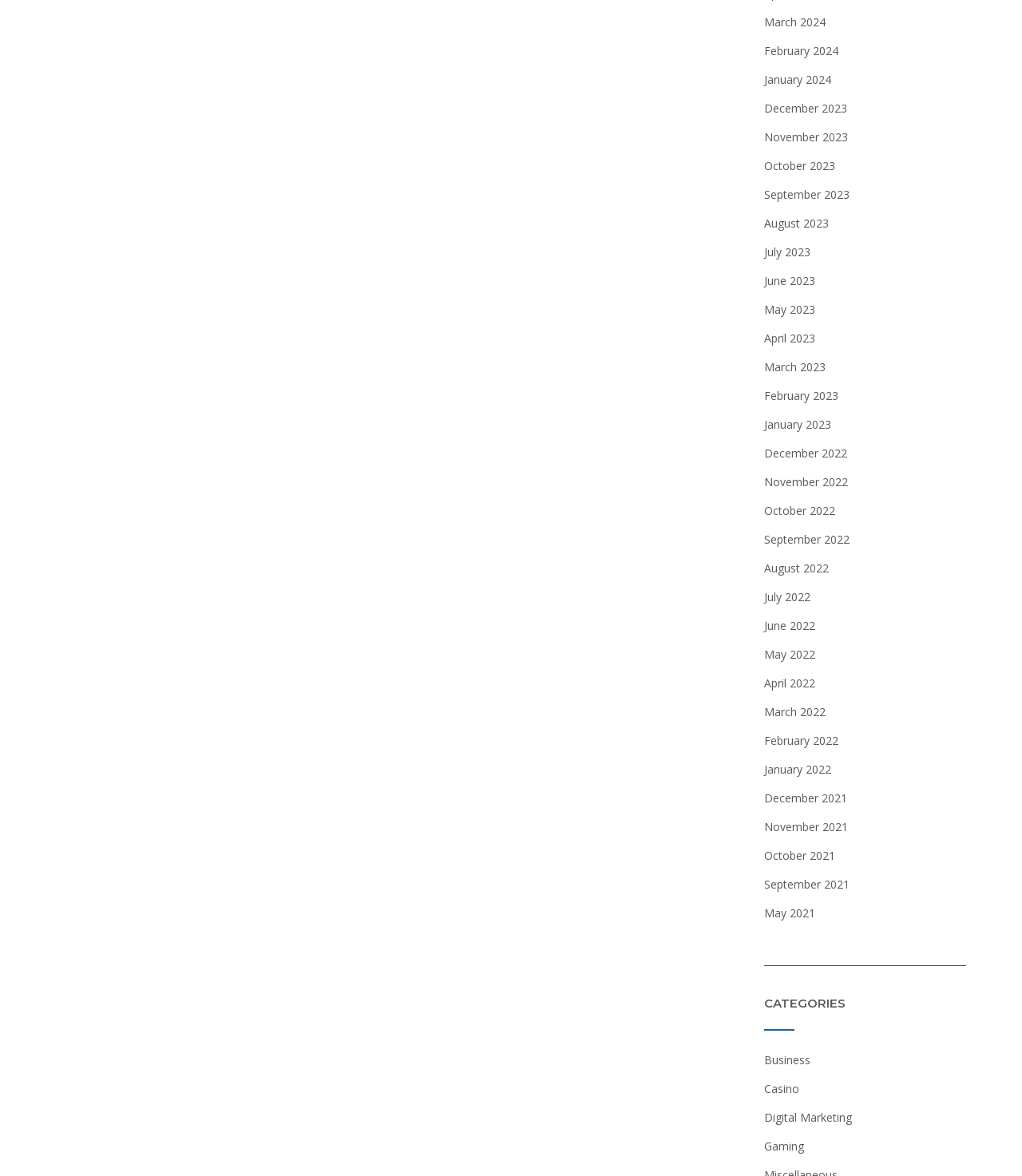Reply to the question with a single word or phrase:
What is the earliest month listed?

May 2021